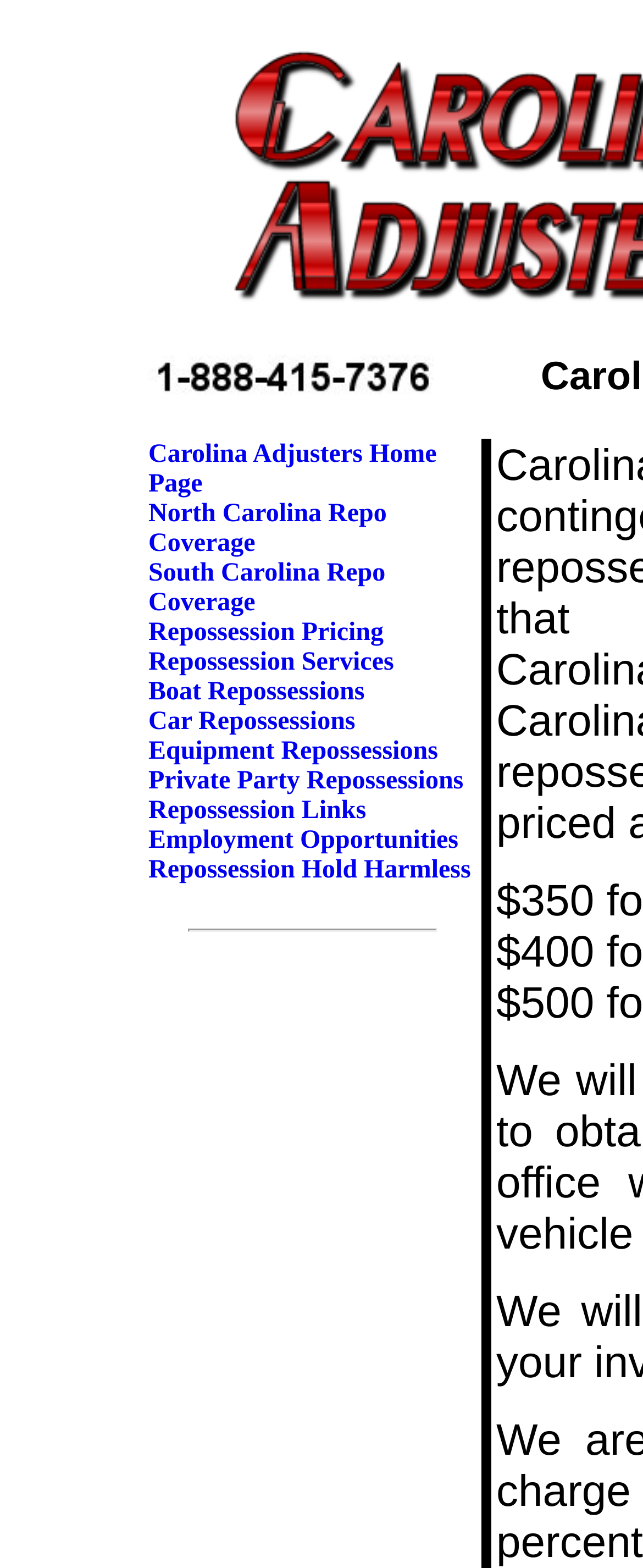Illustrate the webpage thoroughly, mentioning all important details.

The webpage is about Carolina Adjusters, a repossession service covering North Carolina and South Carolina. At the top, there is a logo image with the company name, accompanied by a link to the home page. Below the logo, there are several links to different pages, including North Carolina Repo Coverage, South Carolina Repo Coverage, Repossession Pricing, Repossession Services, and more. These links are arranged in a vertical list, with the topmost link being "North Carolina Repo Coverage" and the bottommost link being "Repossession Hold Harmless". 

To the right of the links, there is a horizontal separator line. Below the separator, there is a small amount of whitespace, indicated by a non-breaking space character. The overall layout is organized, with clear headings and concise text.